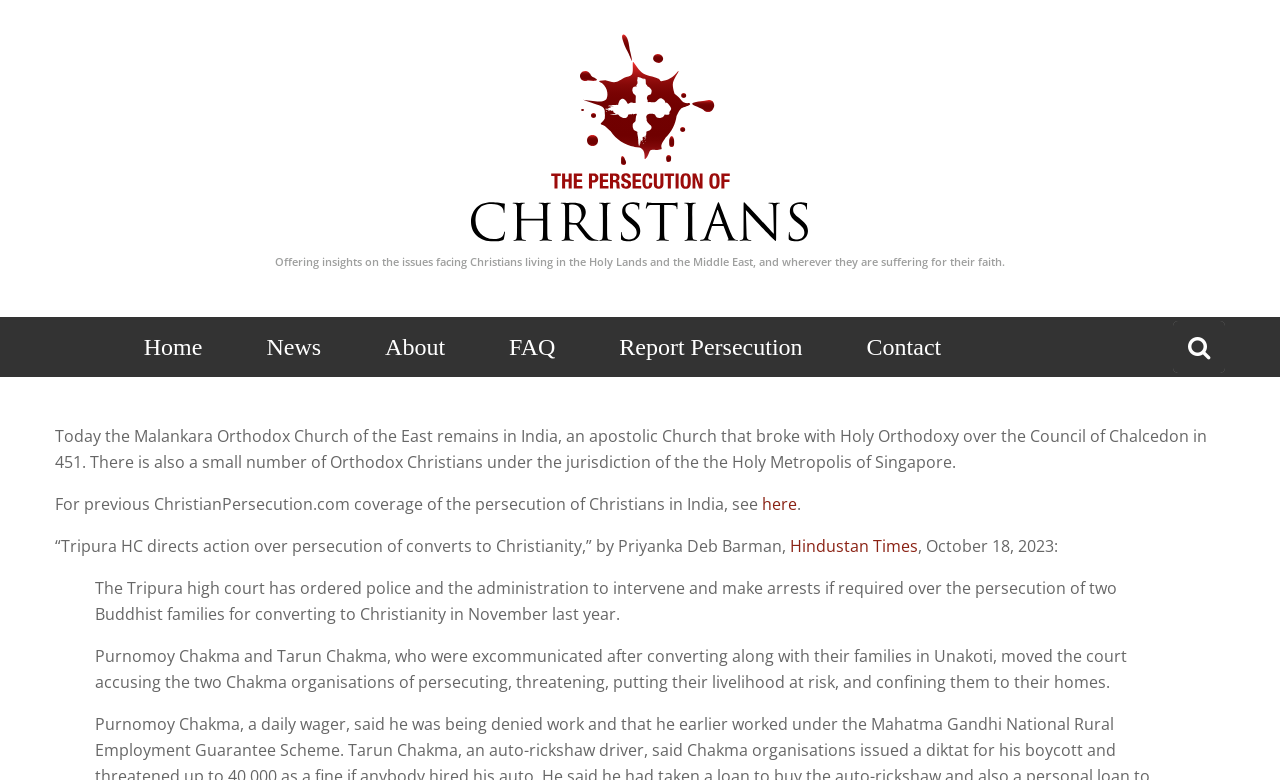Predict the bounding box coordinates for the UI element described as: "parent_node: Cart aria-label="store logo" title="ChutingStar"". The coordinates should be four float numbers between 0 and 1, presented as [left, top, right, bottom].

None